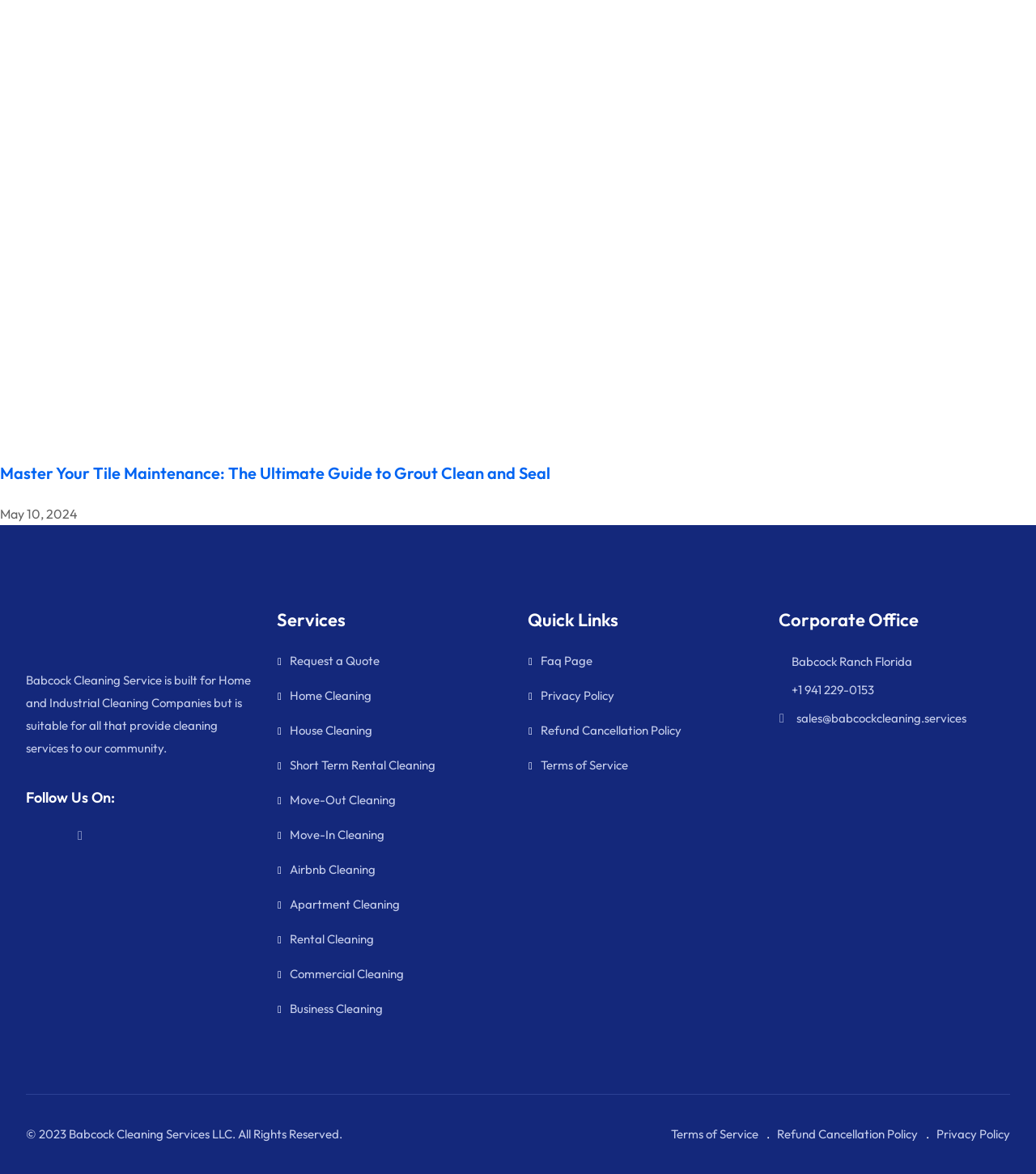What is the location of the corporate office?
Answer the question with a single word or phrase derived from the image.

Babcock Ranch Florida